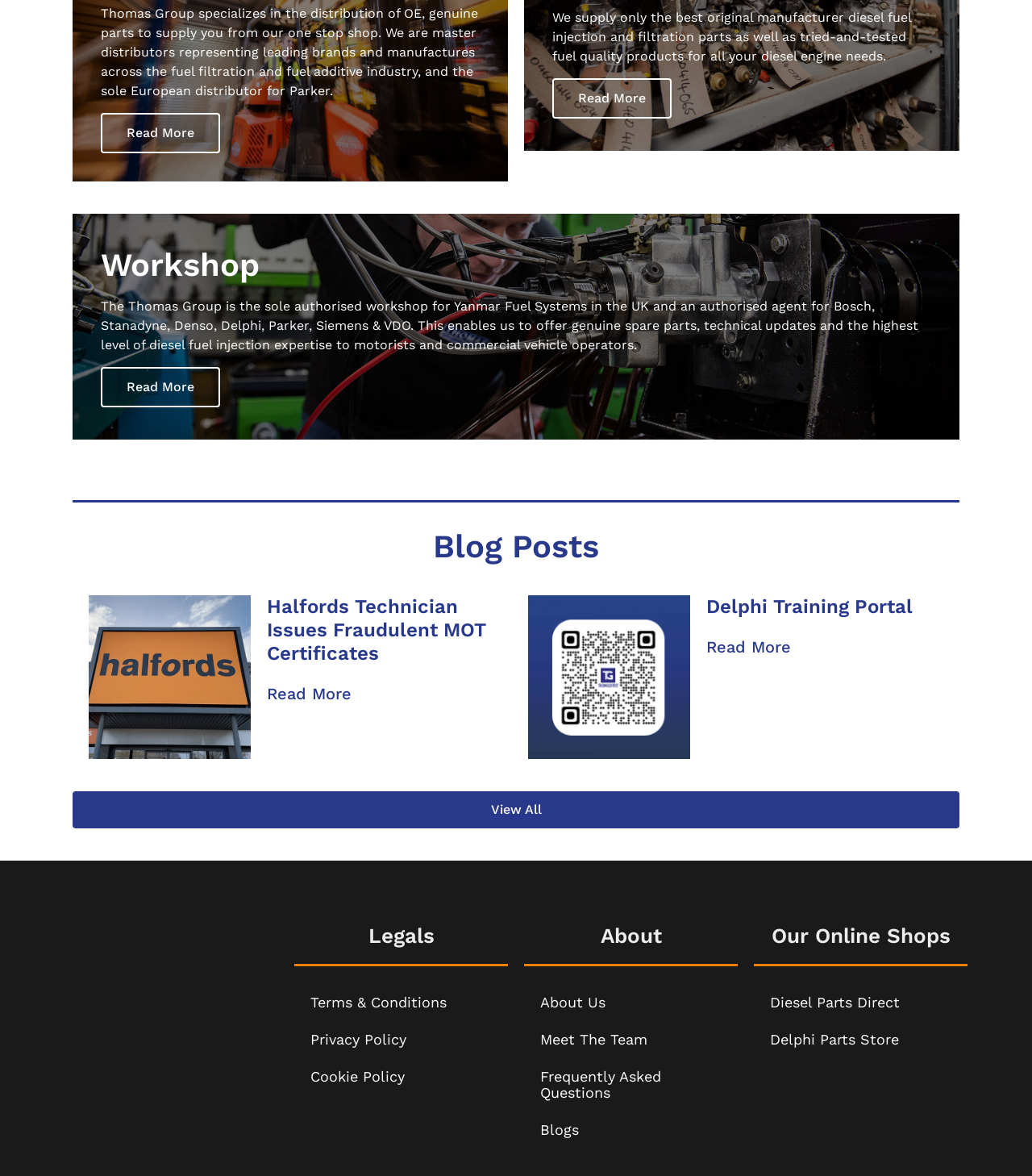What is the sole authorized workshop for in the UK? Please answer the question using a single word or phrase based on the image.

Yanmar Fuel Systems